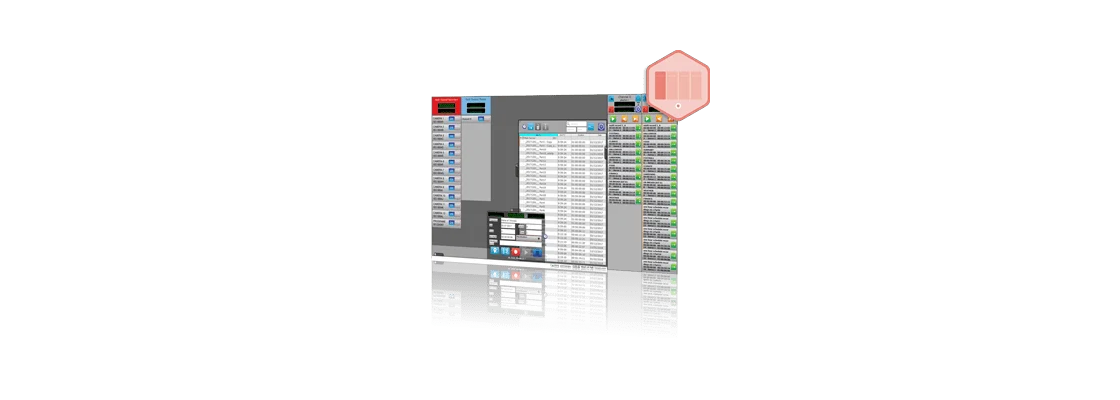How many side panels does the interface have?
Please give a detailed and thorough answer to the question, covering all relevant points.

The interface features a prominent layout with various buttons and controls, arranged neatly across its two side panels, one on the left and one on the right, which provide quick access to different functionalities and channel controls.